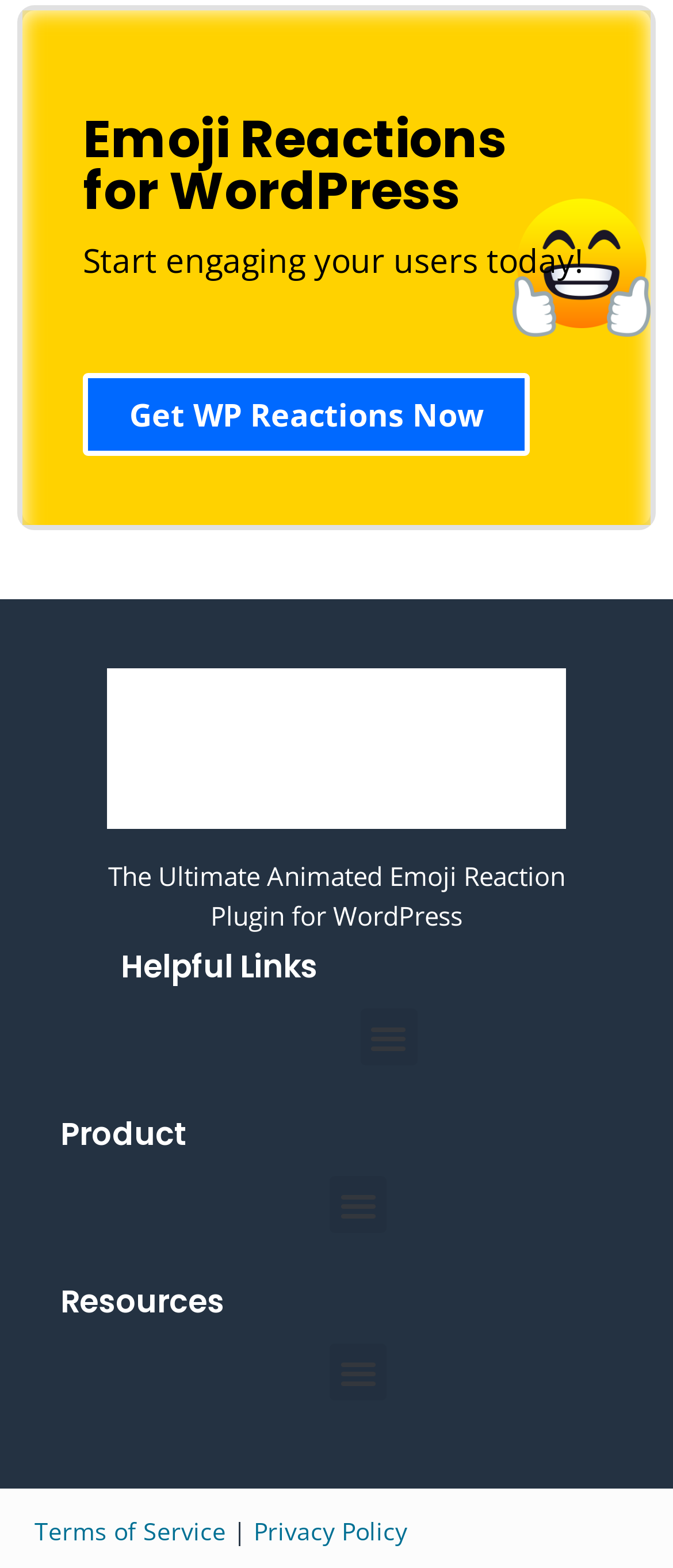Given the element description: "Sign Up", predict the bounding box coordinates of the UI element it refers to, using four float numbers between 0 and 1, i.e., [left, top, right, bottom].

None